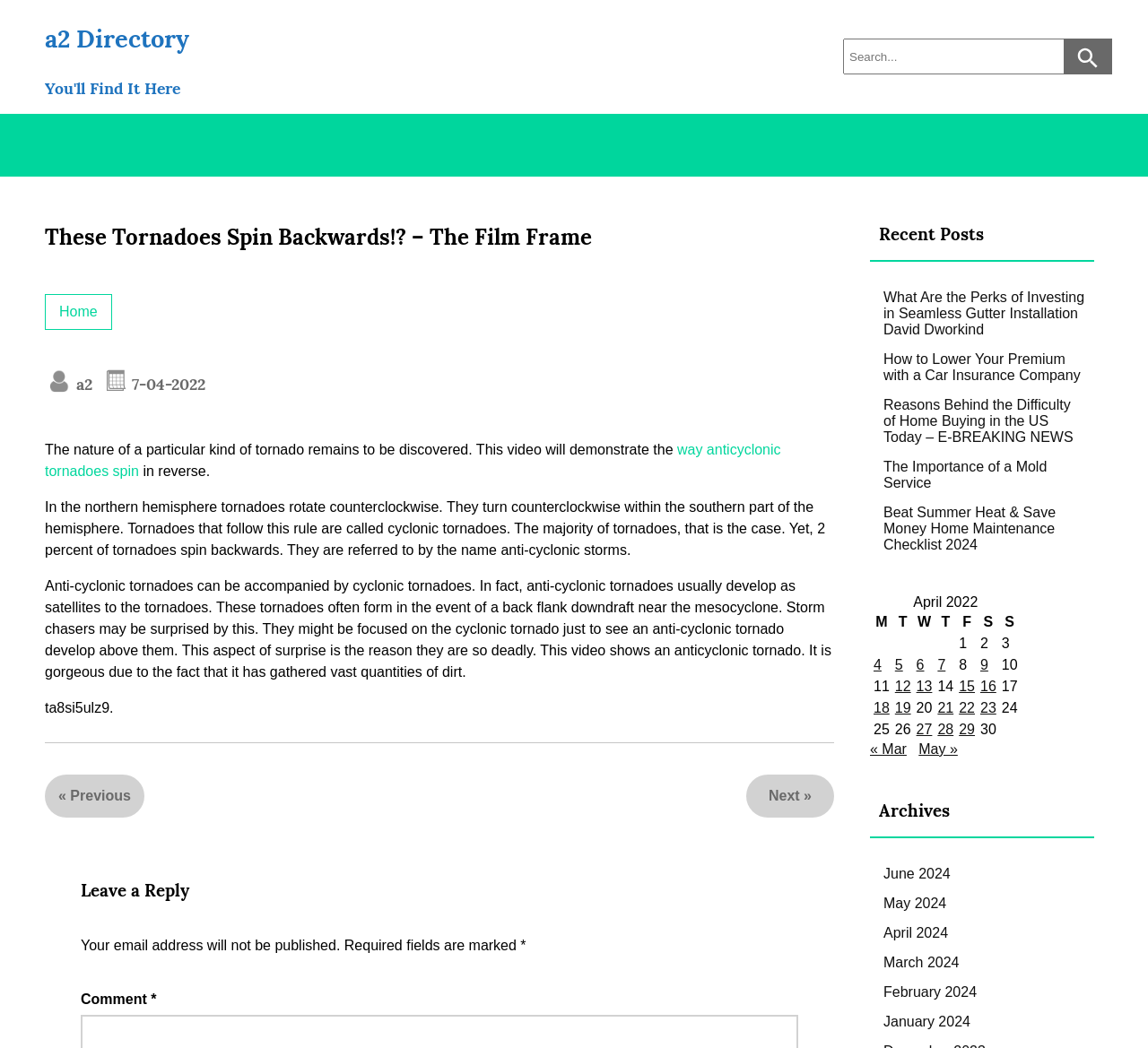Could you indicate the bounding box coordinates of the region to click in order to complete this instruction: "Search for something".

[0.734, 0.037, 0.969, 0.071]